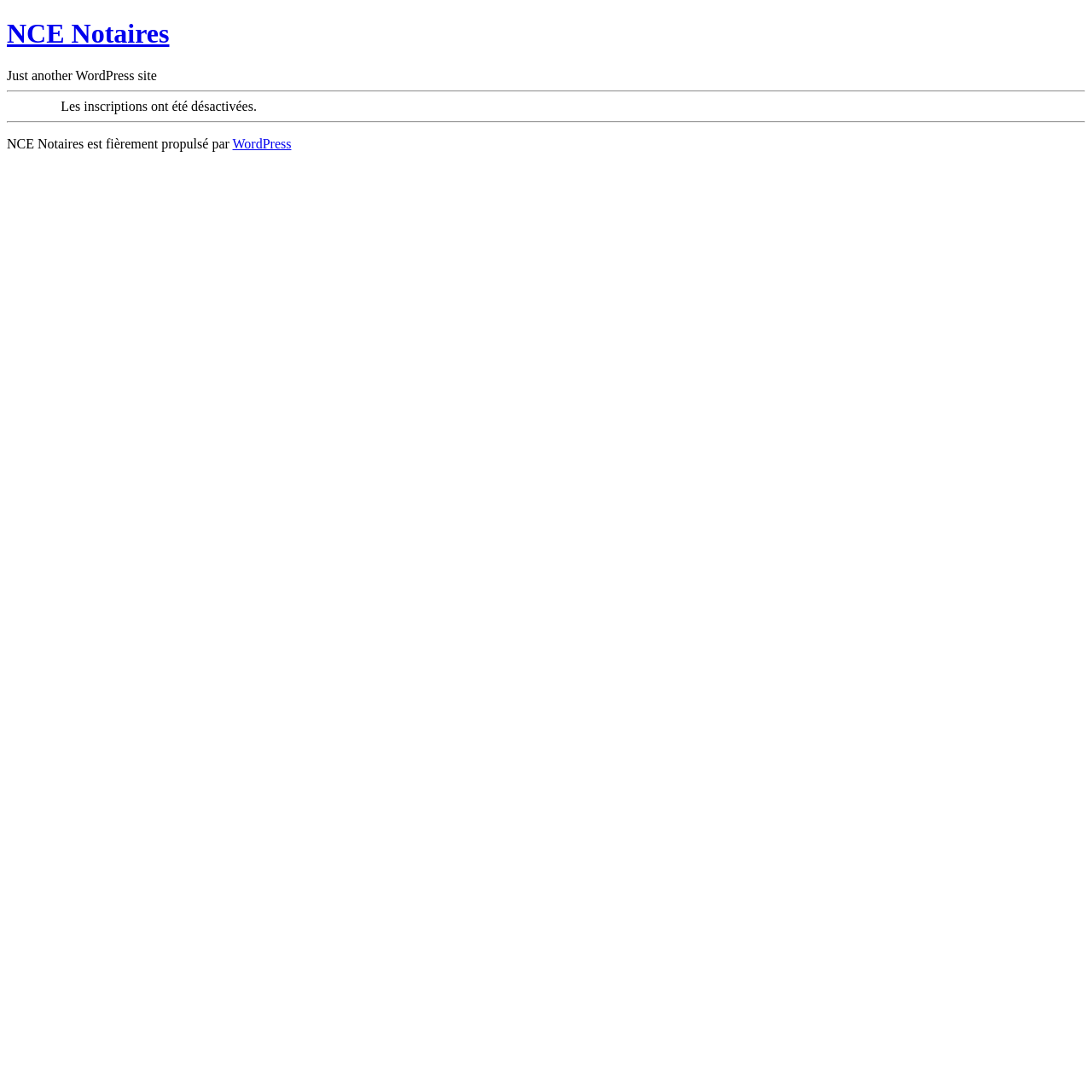Find the bounding box coordinates for the HTML element described in this sentence: "WordPress". Provide the coordinates as four float numbers between 0 and 1, in the format [left, top, right, bottom].

[0.213, 0.125, 0.267, 0.138]